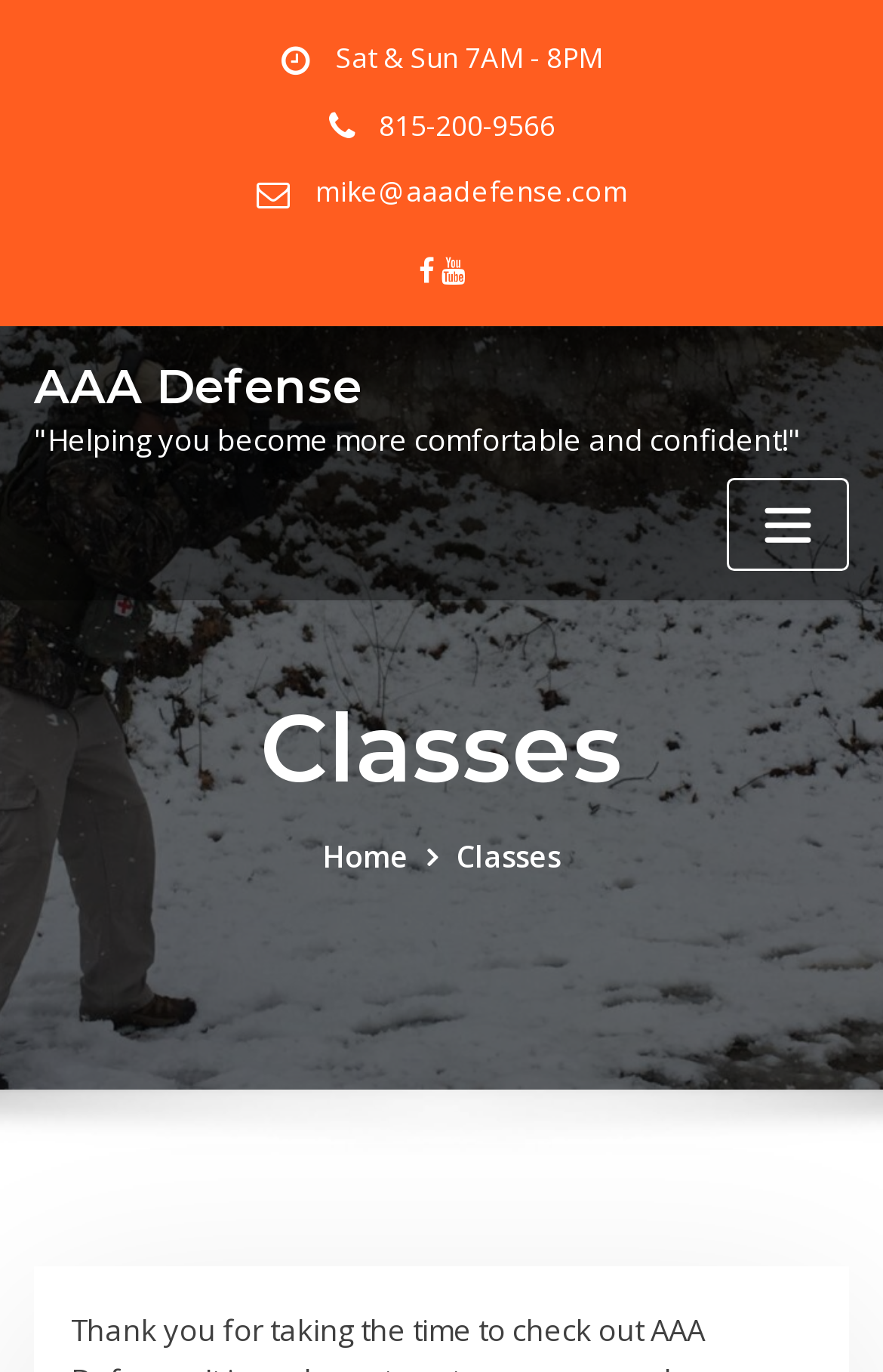Bounding box coordinates are given in the format (top-left x, top-left y, bottom-right x, bottom-right y). All values should be floating point numbers between 0 and 1. Provide the bounding box coordinate for the UI element described as: parent_node: AAA Defense aria-label="Toggle navigation"

[0.823, 0.349, 0.962, 0.416]